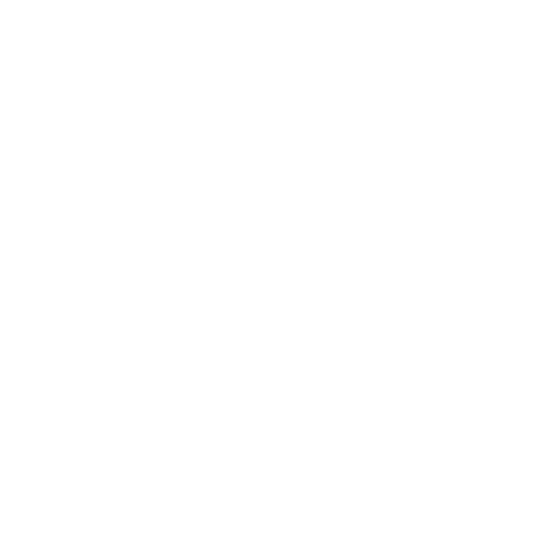Answer the question using only one word or a concise phrase: What sizes is the ring available in?

K, N, Q, and T